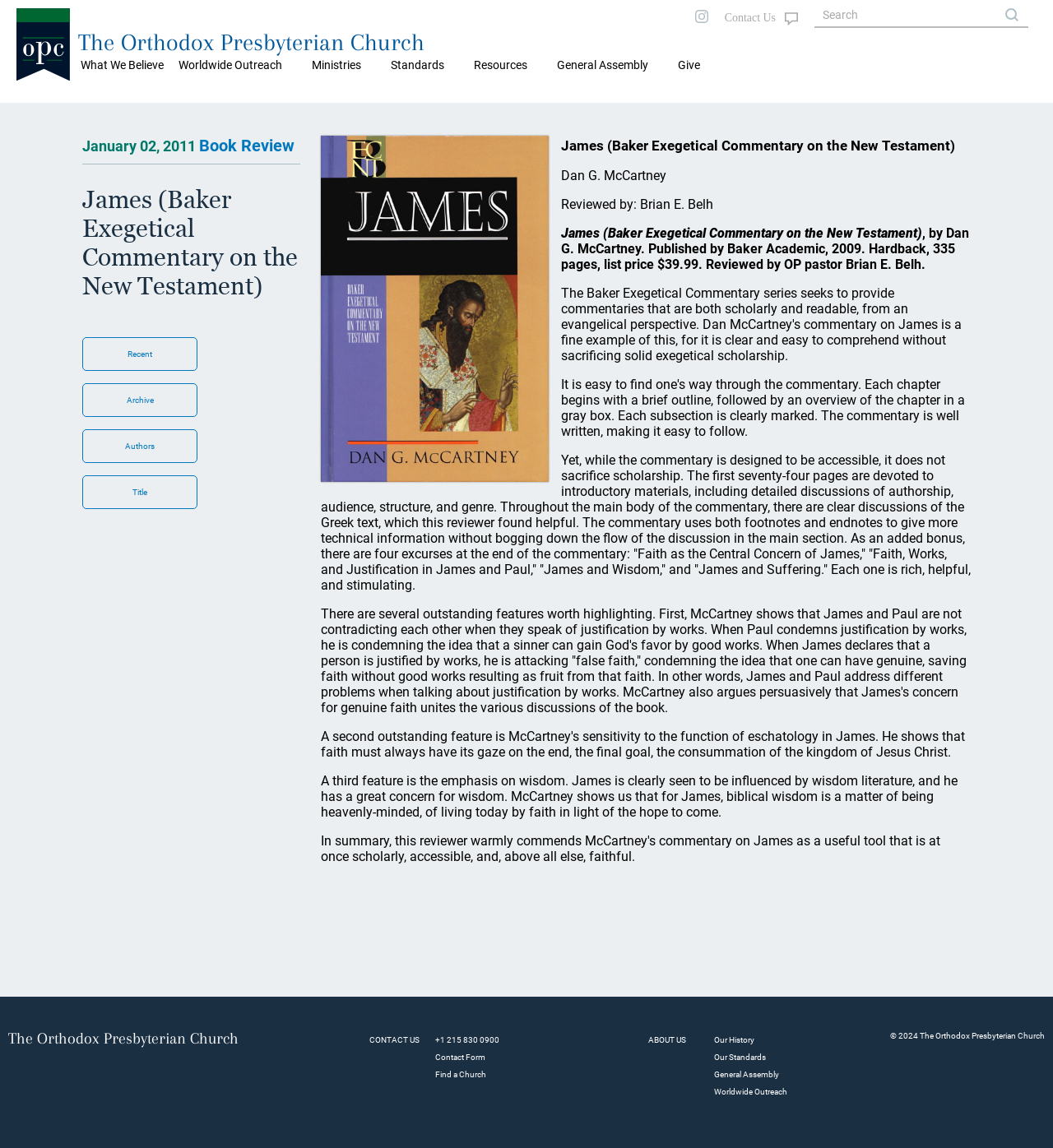Give a short answer using one word or phrase for the question:
What is the contact phone number of the church?

+1 215 830 0900